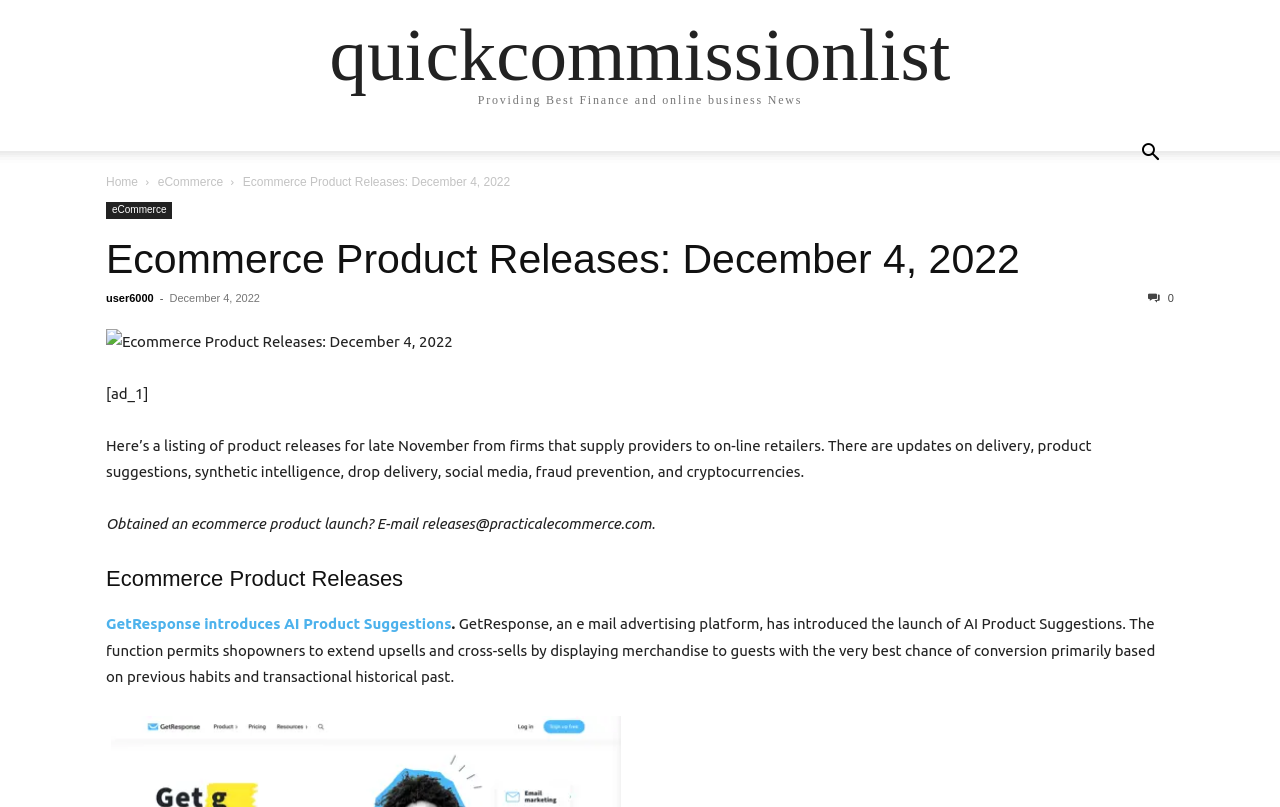Given the element description GetResponse introduces AI Product Suggestions, specify the bounding box coordinates of the corresponding UI element in the format (top-left x, top-left y, bottom-right x, bottom-right y). All values must be between 0 and 1.

[0.083, 0.763, 0.353, 0.784]